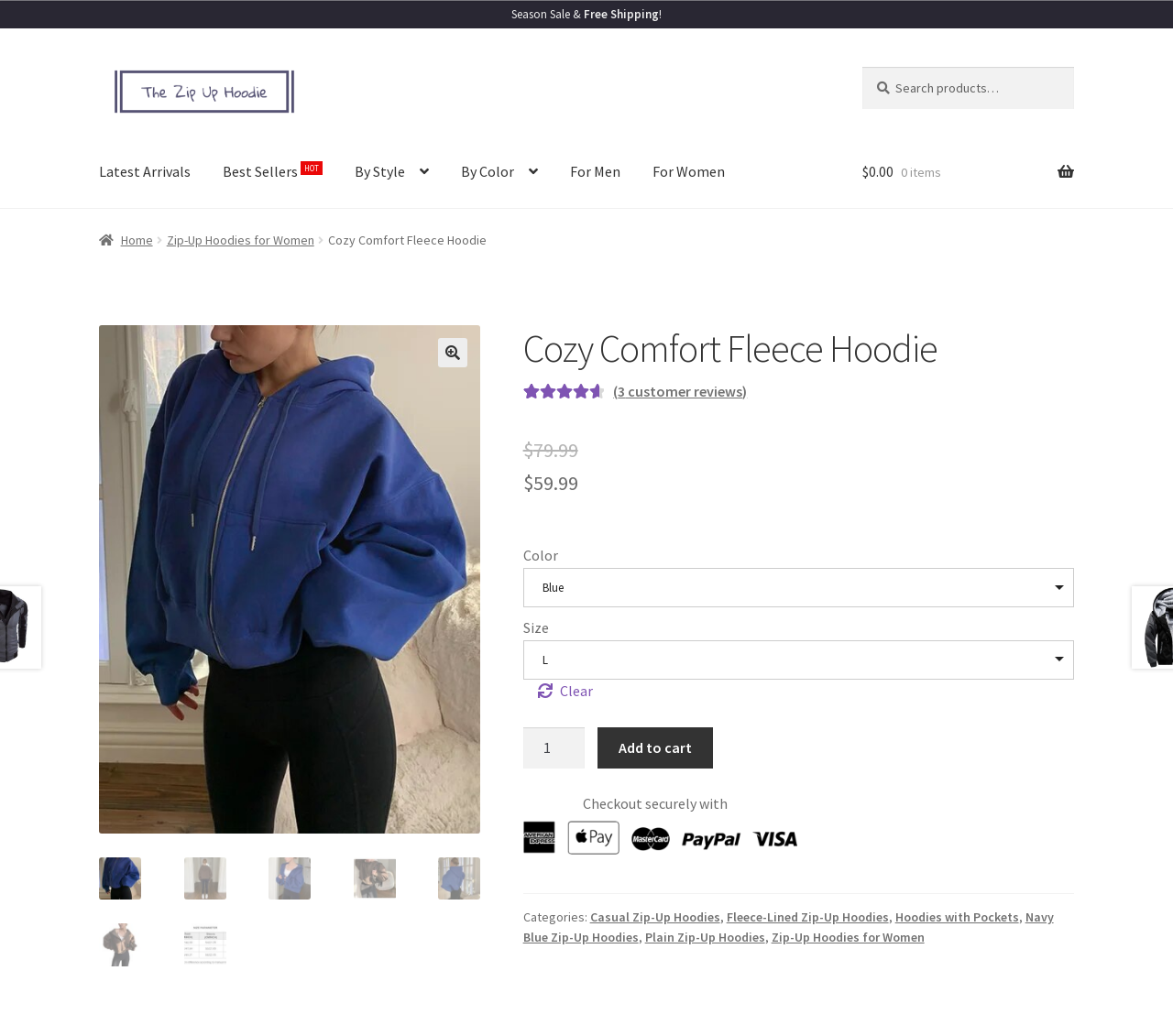Refer to the element description Best Sellers HOT and identify the corresponding bounding box in the screenshot. Format the coordinates as (top-left x, top-left y, bottom-right x, bottom-right y) with values in the range of 0 to 1.

[0.177, 0.132, 0.288, 0.201]